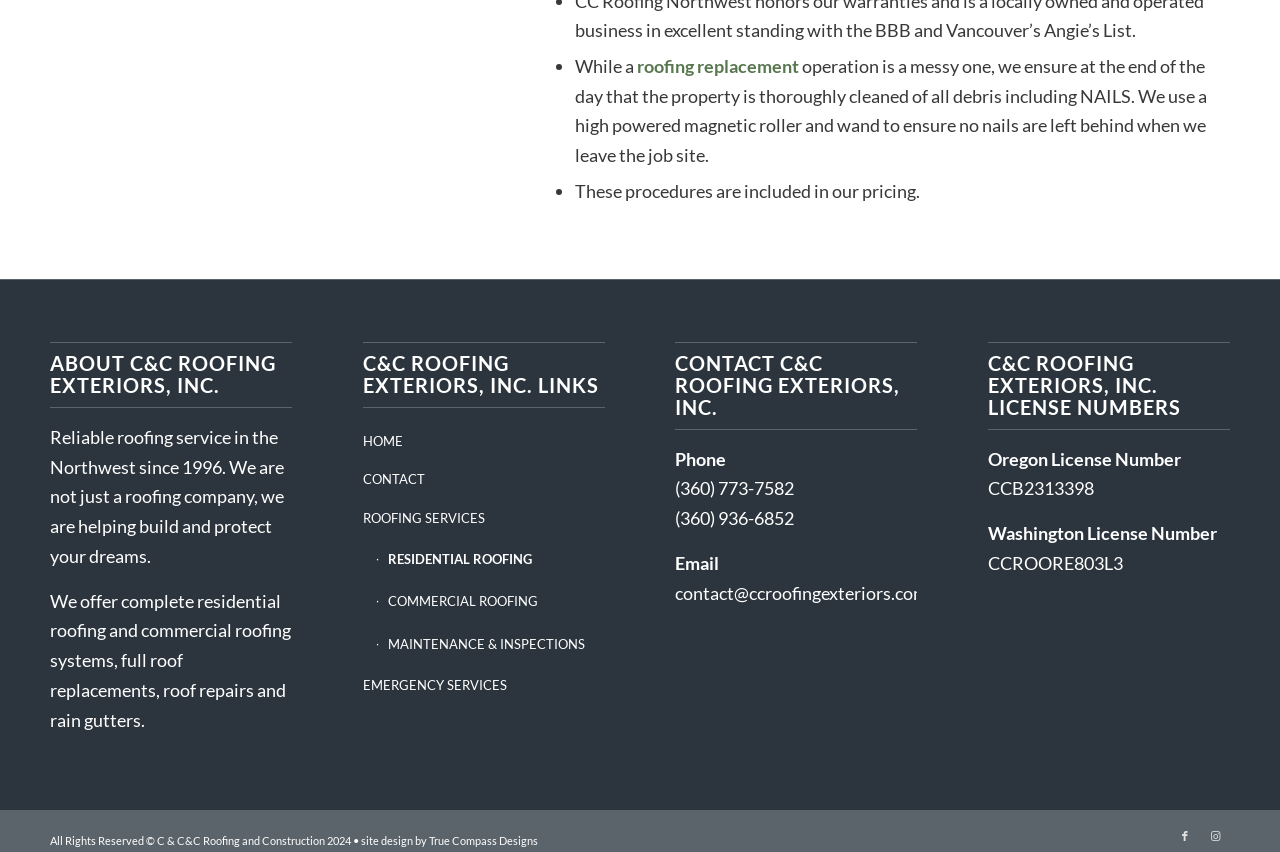Please give a succinct answer using a single word or phrase:
What is the name of the company that designed the website?

True Compass Designs